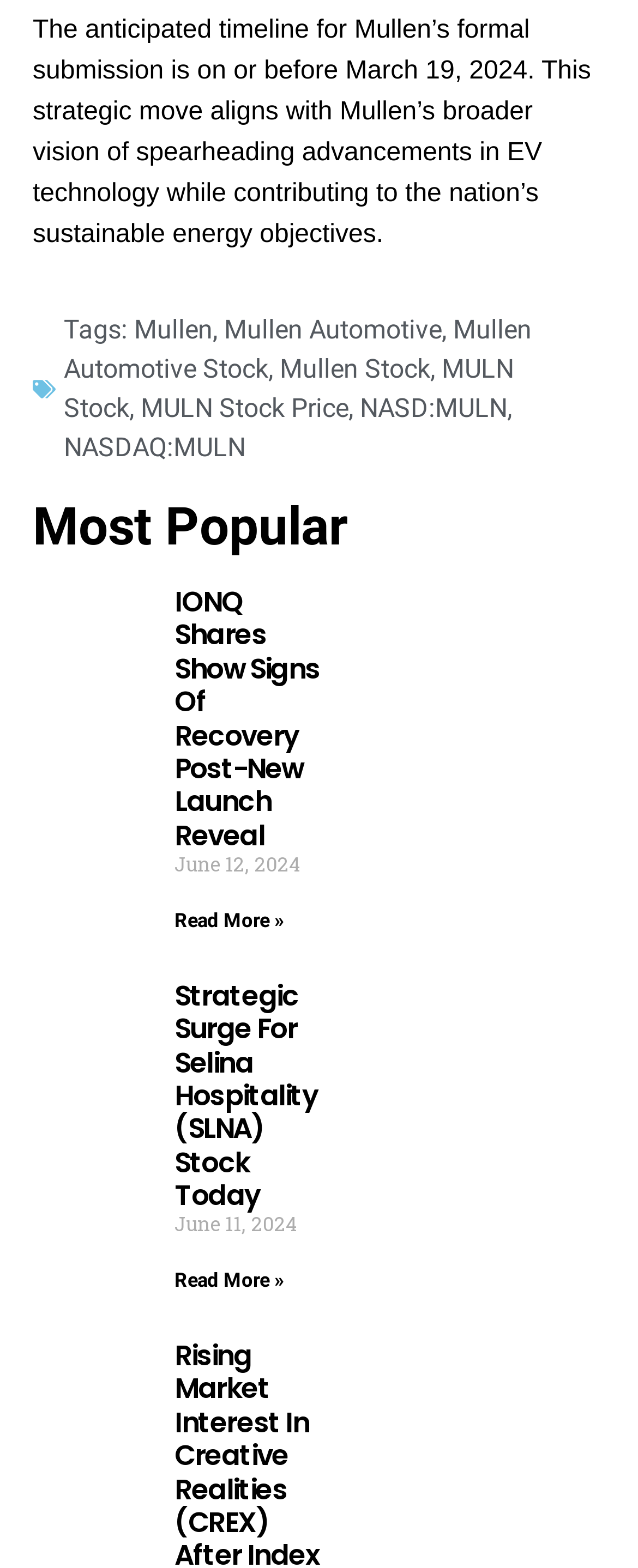Please identify the bounding box coordinates of the element that needs to be clicked to execute the following command: "Click on the link to MULN Stock". Provide the bounding box using four float numbers between 0 and 1, formatted as [left, top, right, bottom].

[0.1, 0.903, 0.805, 0.948]